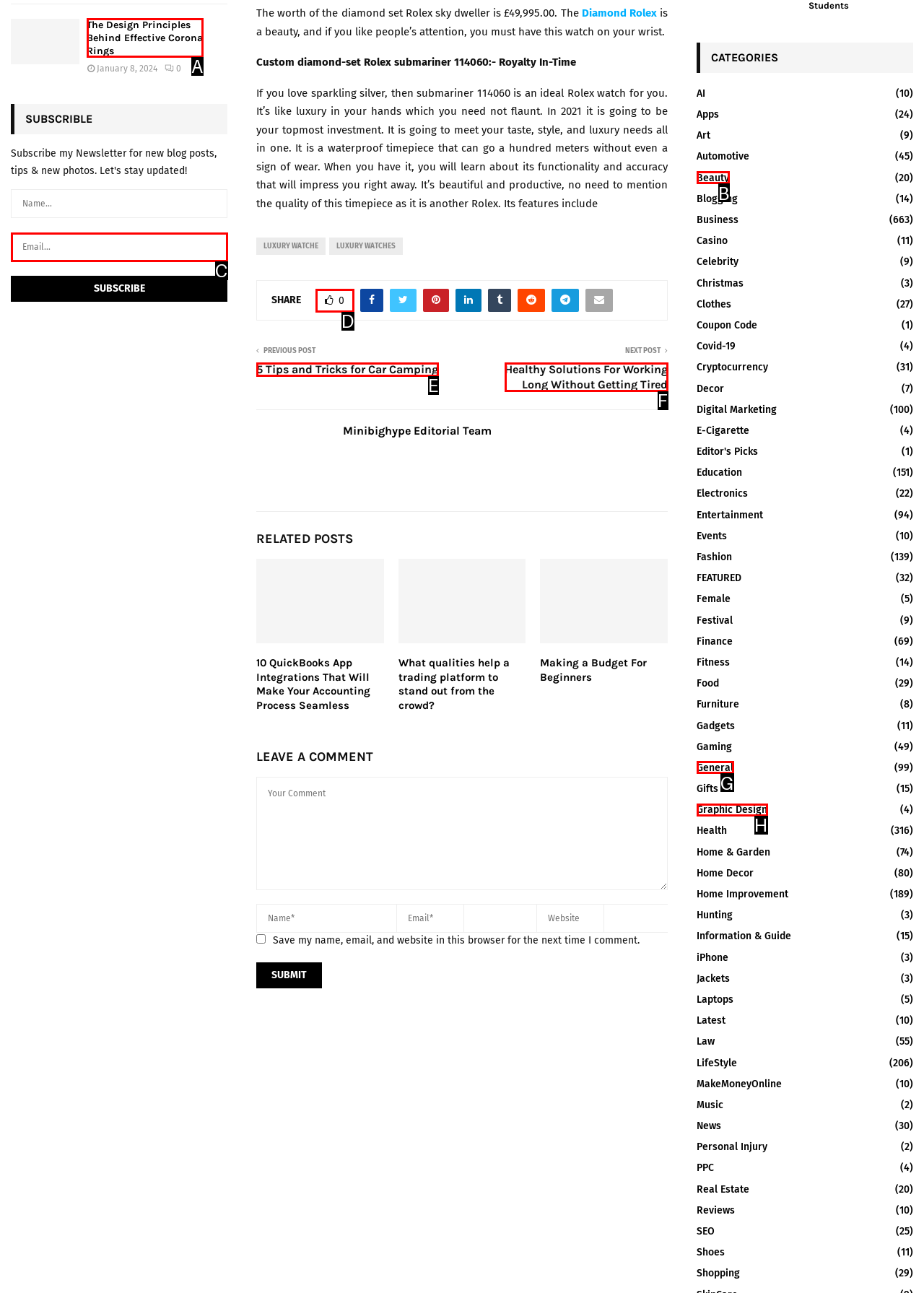Based on the description: 0, select the HTML element that best fits. Reply with the letter of the correct choice from the options given.

D